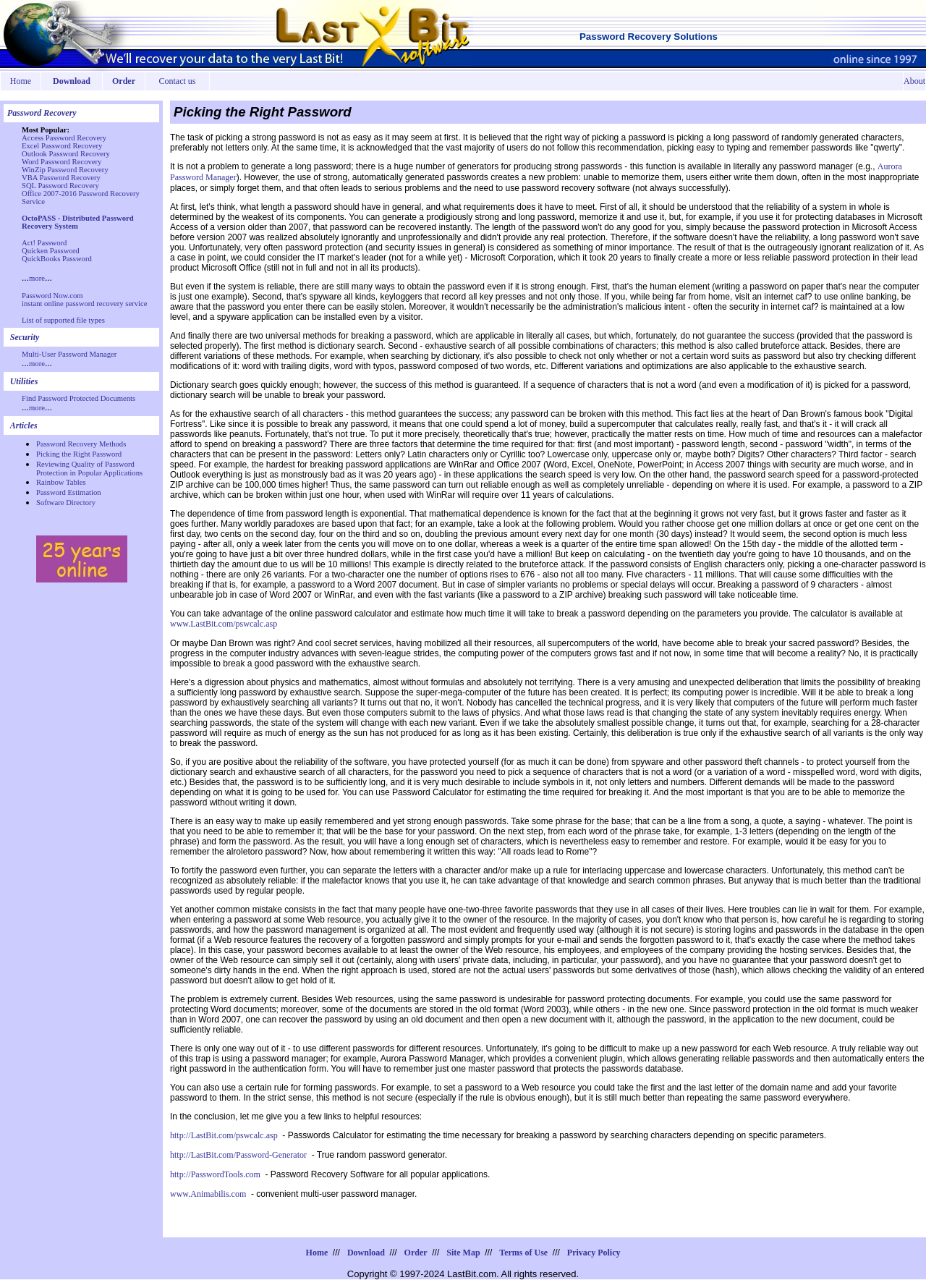Find the bounding box coordinates for the element described here: "back".

None